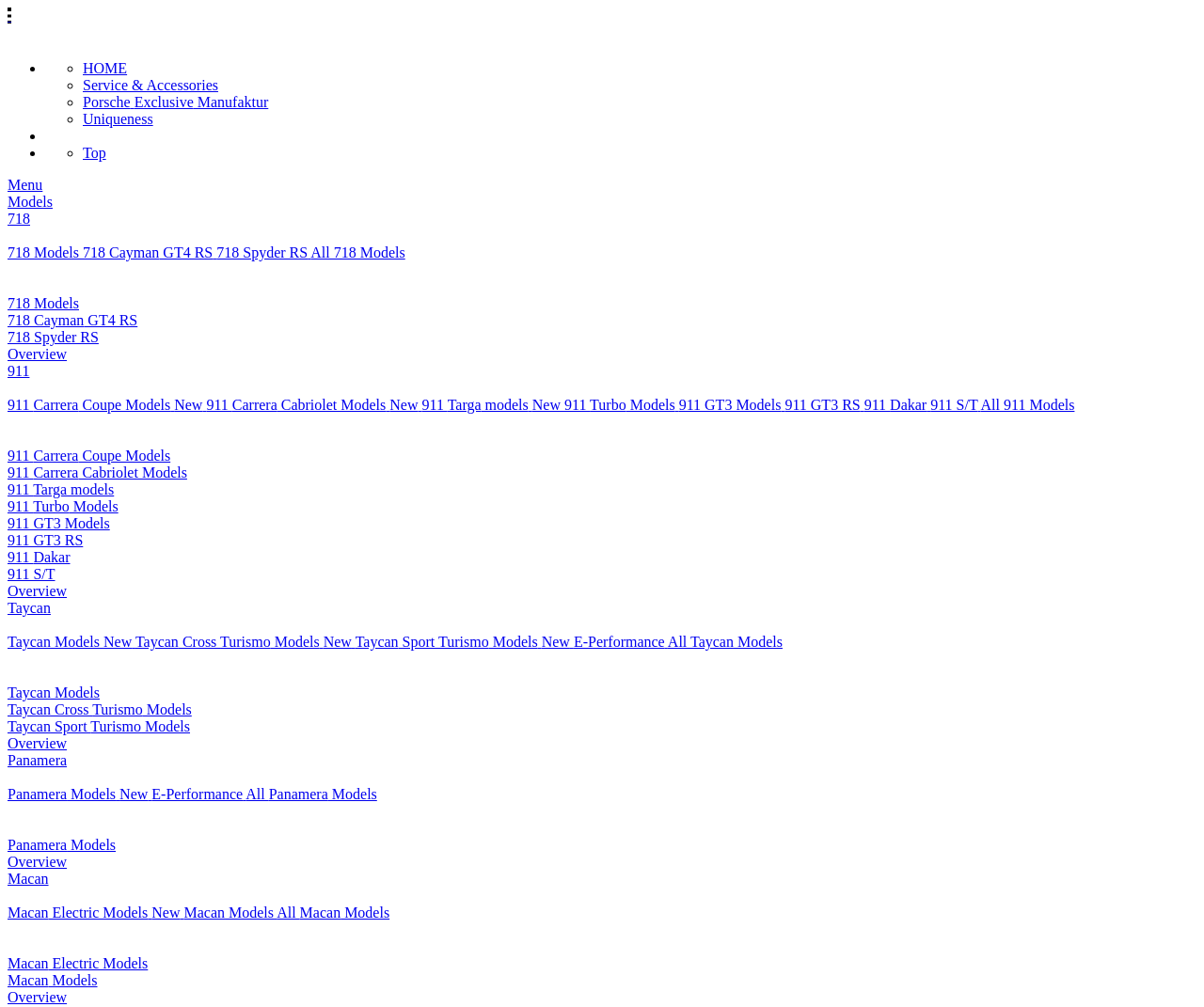Provide the bounding box coordinates of the area you need to click to execute the following instruction: "Click on HOME".

[0.069, 0.06, 0.994, 0.076]